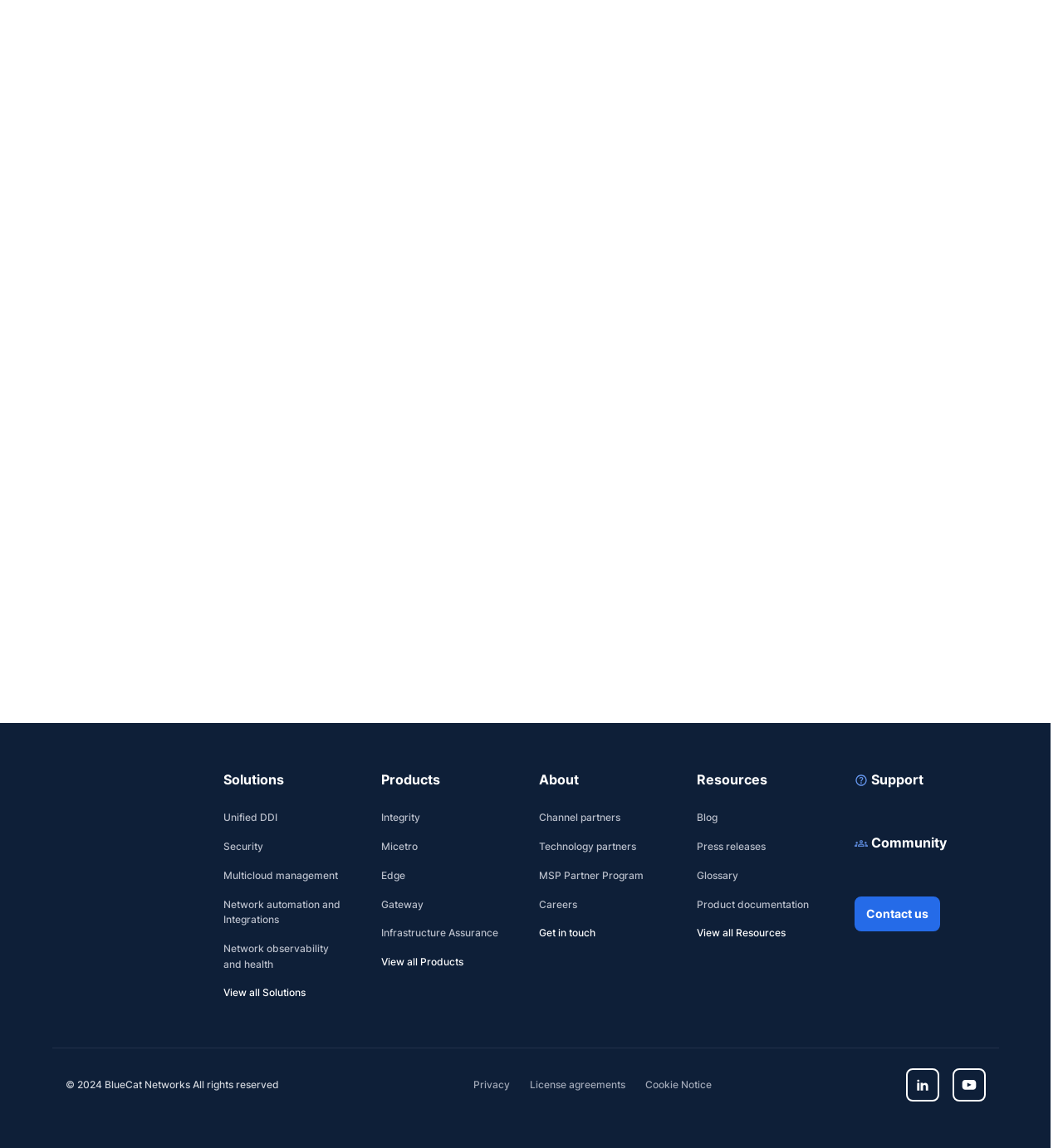Highlight the bounding box coordinates of the element you need to click to perform the following instruction: "Read more about BlueCat Infrastructure Assurance 8.3."

[0.281, 0.173, 0.348, 0.188]